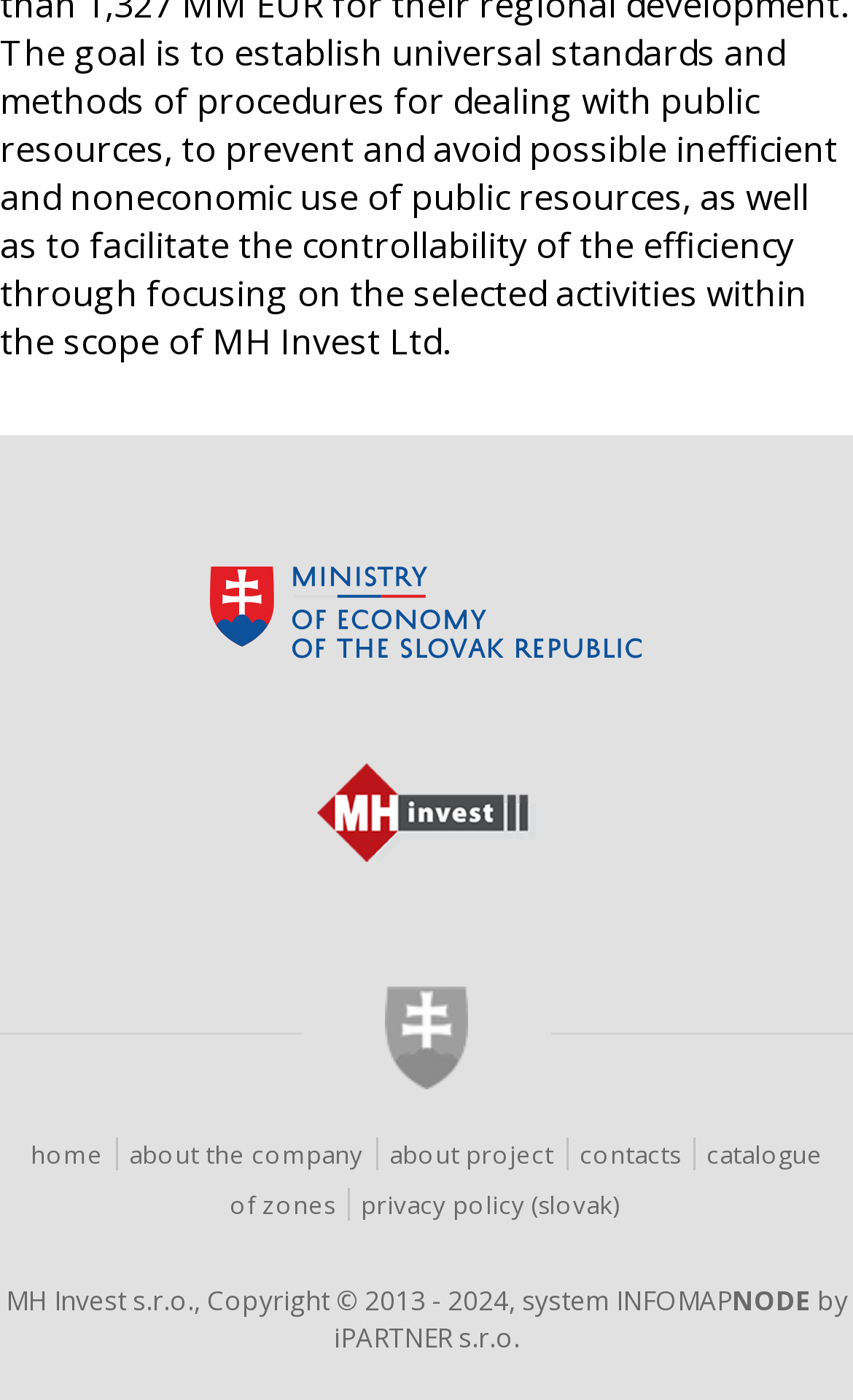Ascertain the bounding box coordinates for the UI element detailed here: "iPARTNER s.r.o.". The coordinates should be provided as [left, top, right, bottom] with each value being a float between 0 and 1.

[0.391, 0.942, 0.609, 0.969]